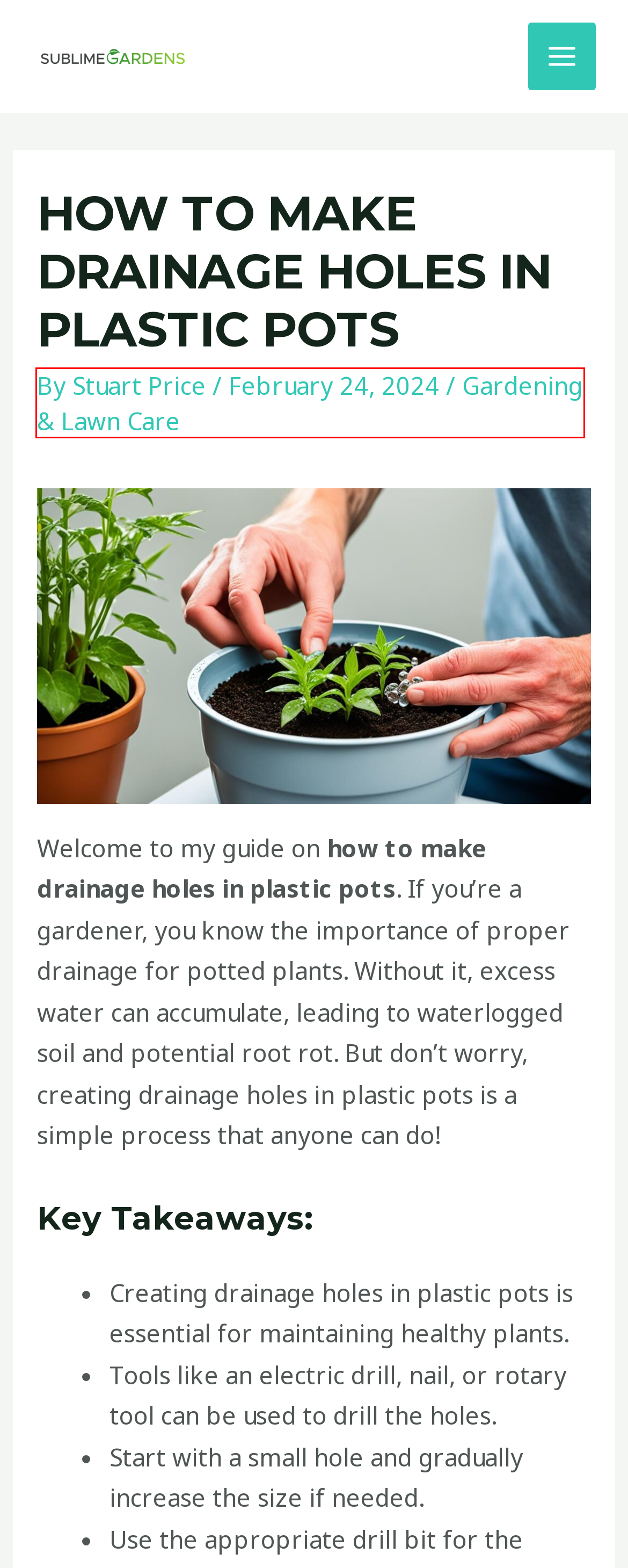You have a screenshot of a webpage, and a red bounding box highlights an element. Select the webpage description that best fits the new page after clicking the element within the bounding box. Options are:
A. About Us | Sublime Gardens
B. How To Make A Raised Garden Bed
C. How To Grow Sweet Potatoes
D. Privacy Policy | Sublime Gardens
E. Gardening & Lawn Care Advice & Guides | Sublime Gardens
F. Affiliate Disclosure | Sublime Gardens
G. Sublime Gardens - Your Guides to the Ultimate Garden
H. How To Improve Clay Soil

E